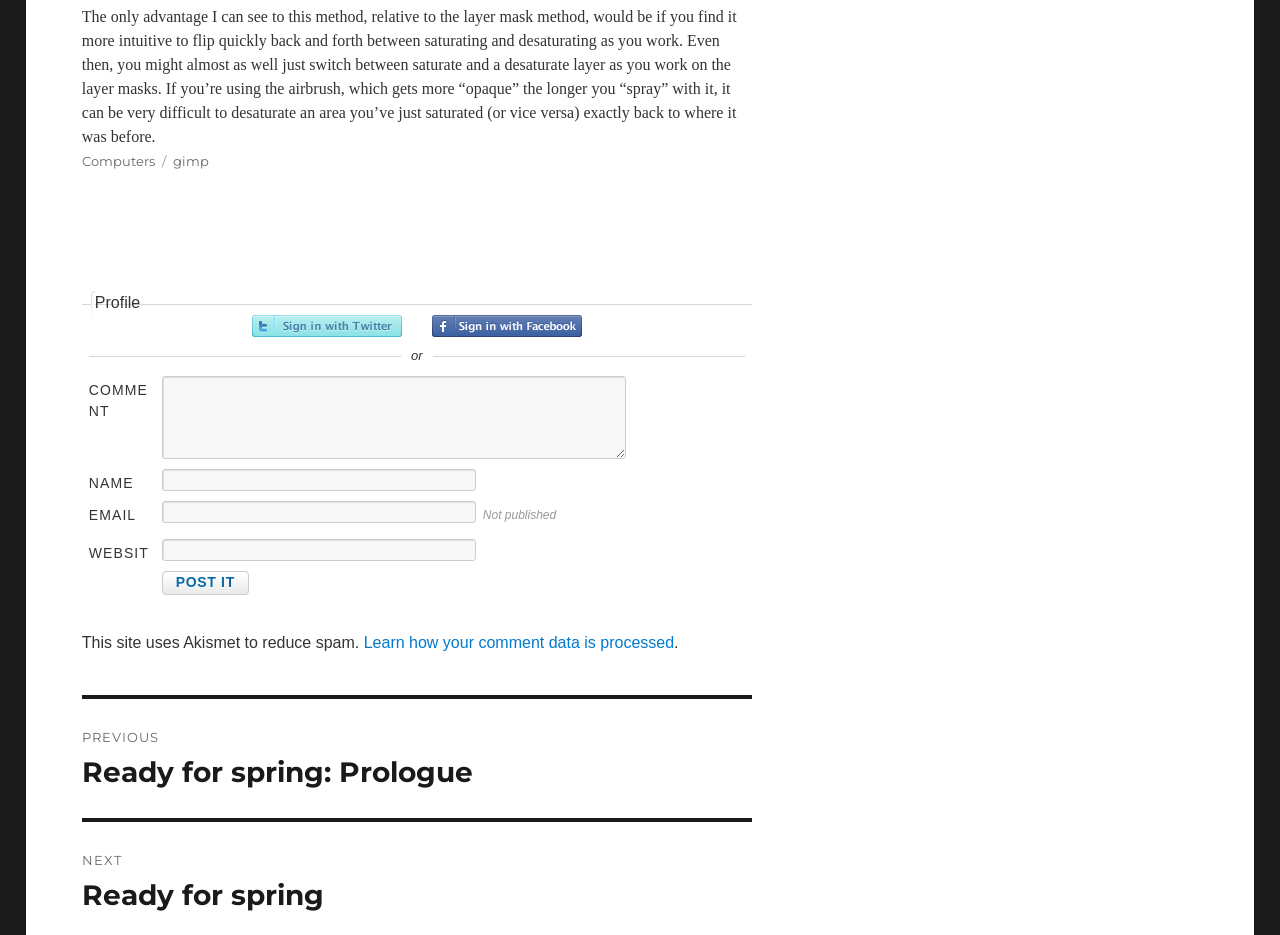Identify the bounding box coordinates of the region that should be clicked to execute the following instruction: "Read the previous post".

[0.064, 0.747, 0.587, 0.874]